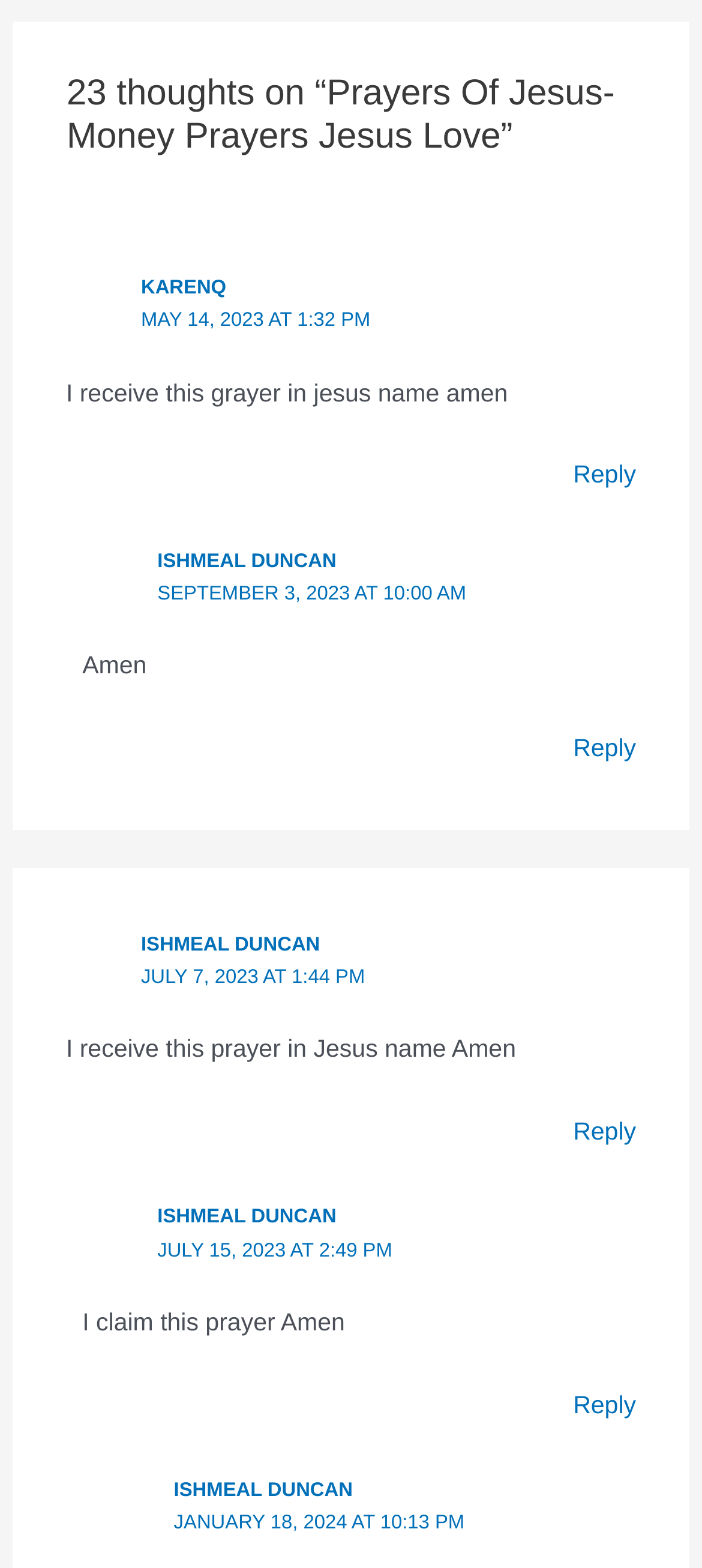Who is the most frequent commenter? From the image, respond with a single word or brief phrase.

Ishmeal Duncan